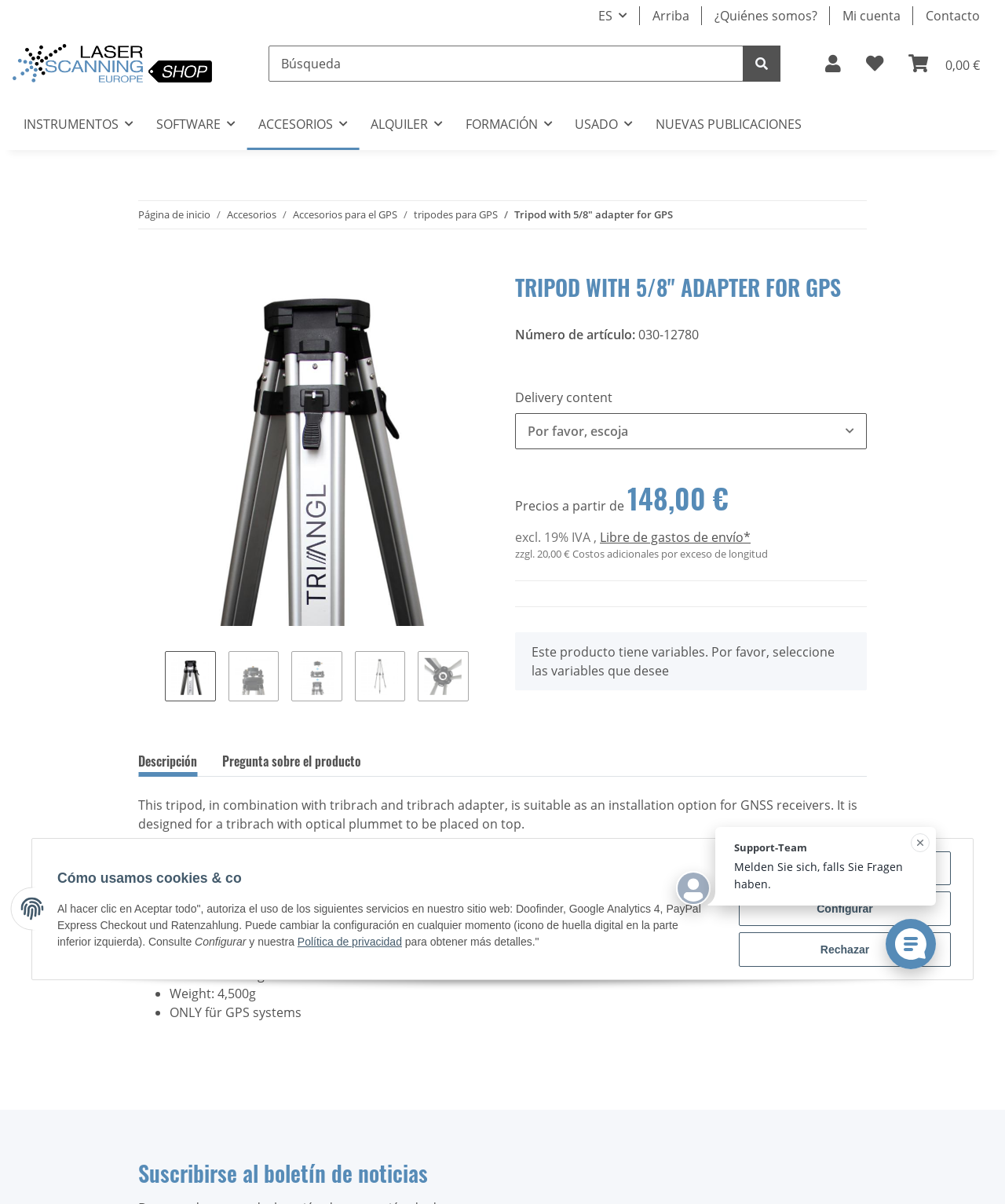What is the purpose of the tripod?
Kindly offer a detailed explanation using the data available in the image.

I found the purpose of the tripod by reading the product description, which states that the tripod is suitable as an installation option for GNSS receivers, and can be used for static measurements and observations of single measurement points over longer periods of time.